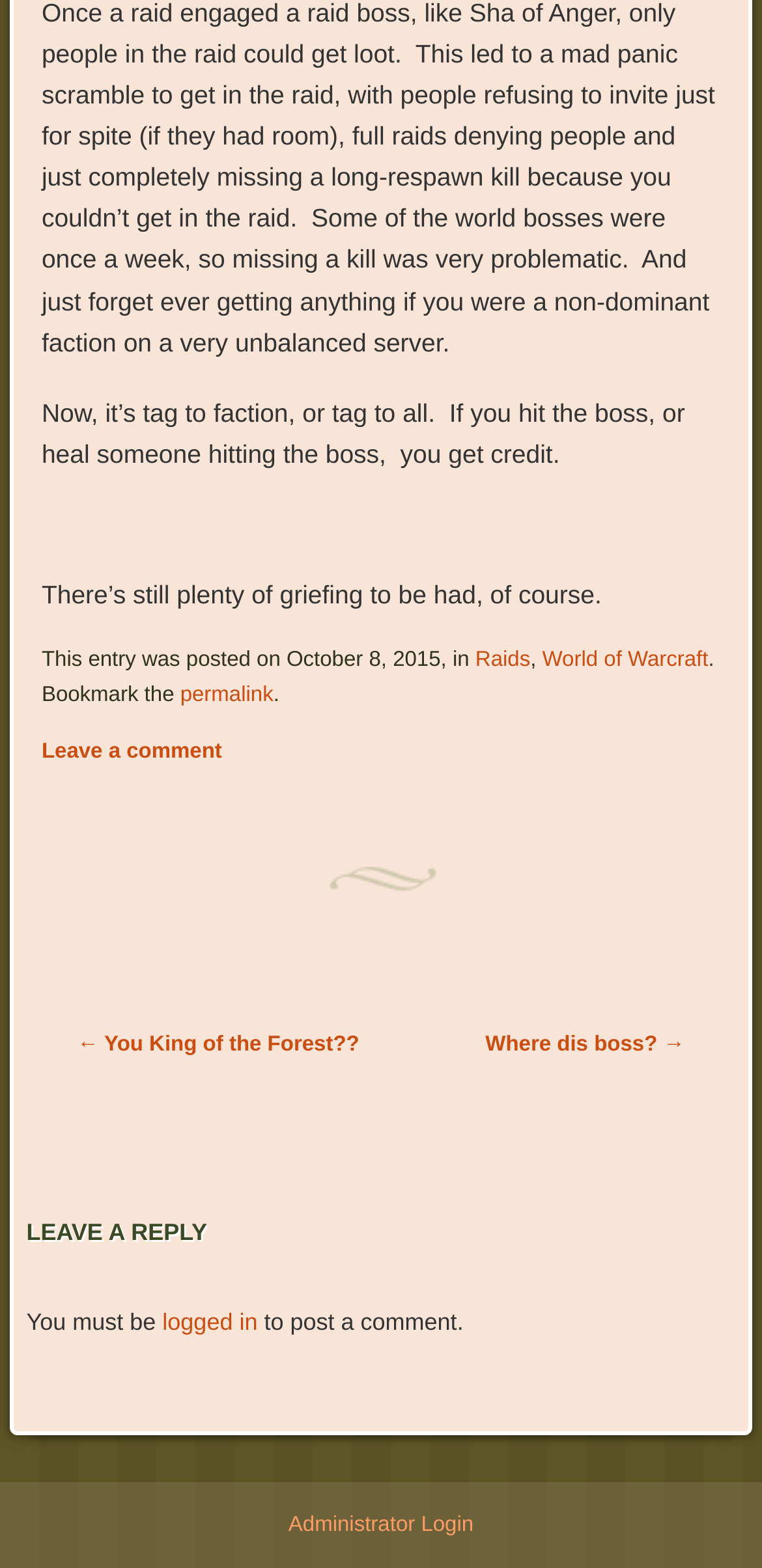Identify the bounding box coordinates of the element that should be clicked to fulfill this task: "Login as Administrator". The coordinates should be provided as four float numbers between 0 and 1, i.e., [left, top, right, bottom].

[0.378, 0.965, 0.622, 0.98]